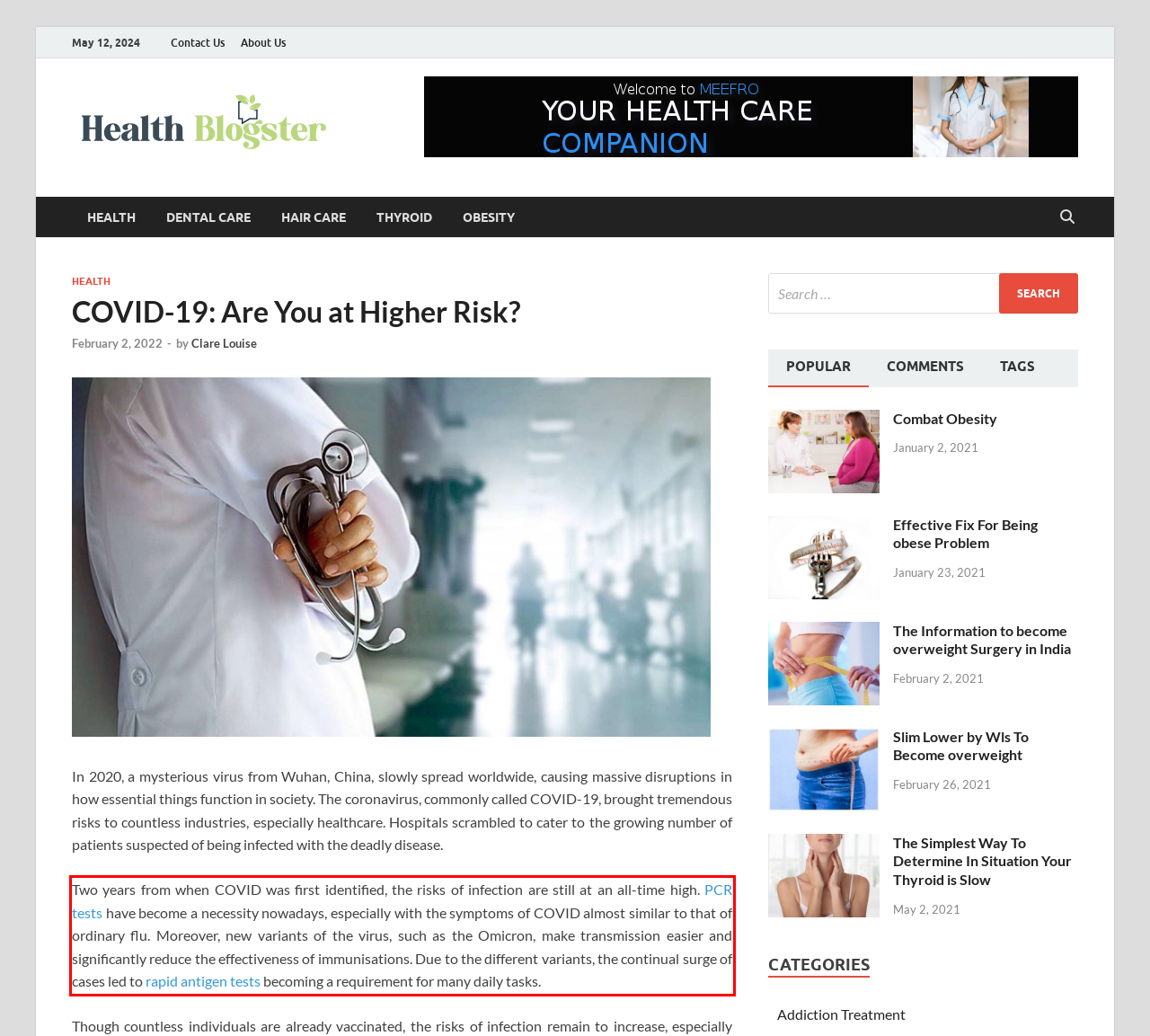You are presented with a webpage screenshot featuring a red bounding box. Perform OCR on the text inside the red bounding box and extract the content.

Two years from when COVID was first identified, the risks of infection are still at an all-time high. PCR tests have become a necessity nowadays, especially with the symptoms of COVID almost similar to that of ordinary flu. Moreover, new variants of the virus, such as the Omicron, make transmission easier and significantly reduce the effectiveness of immunisations. Due to the different variants, the continual surge of cases led to rapid antigen tests becoming a requirement for many daily tasks.